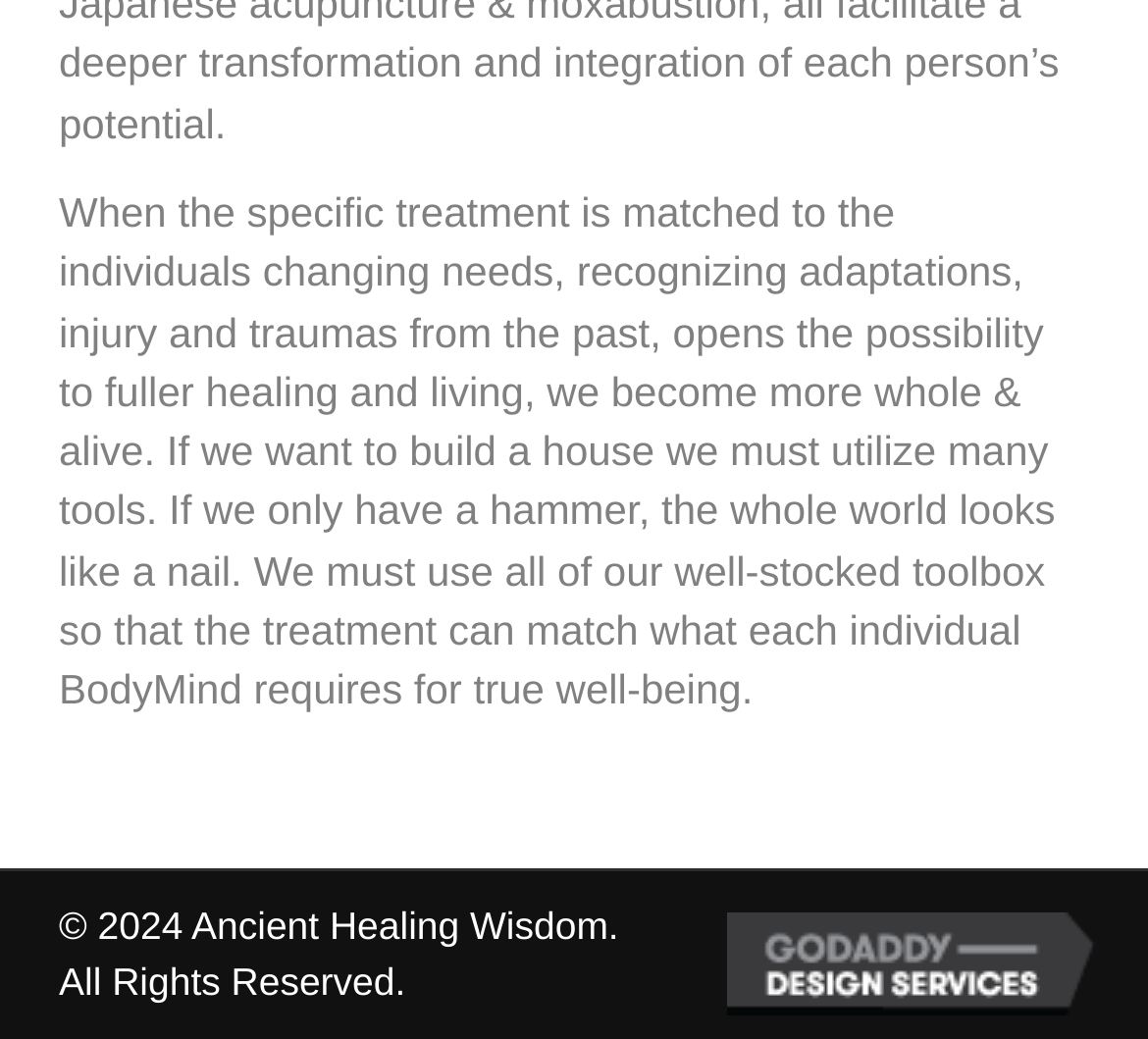Identify the bounding box for the UI element described as: "alt="GoDaddy Web Design"". Ensure the coordinates are four float numbers between 0 and 1, formatted as [left, top, right, bottom].

[0.633, 0.9, 0.974, 0.945]